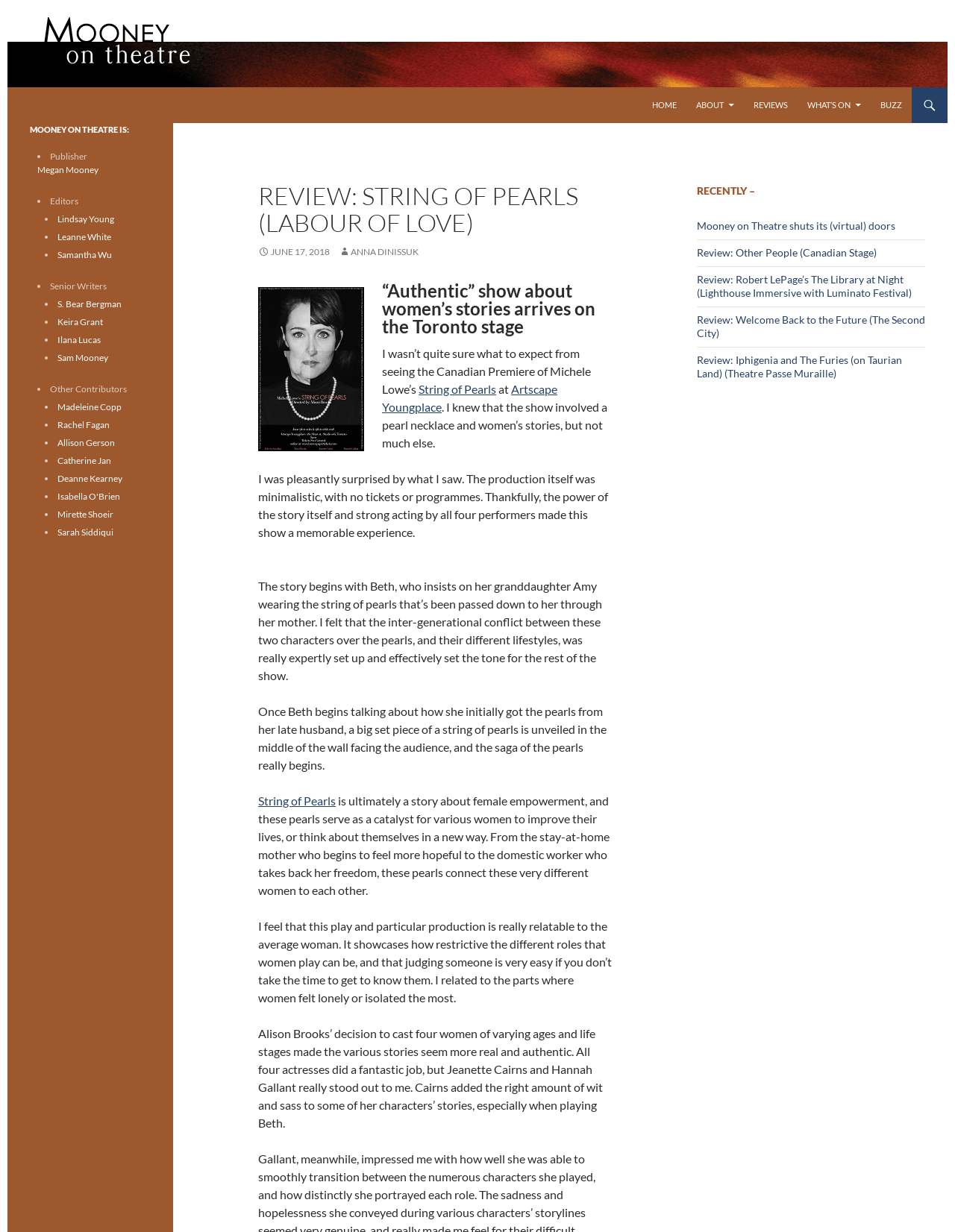Please provide a comprehensive answer to the question based on the screenshot: Who is the publisher of Mooney on Theatre?

The website's footer section lists the publisher as Megan Mooney, along with other editors and contributors.